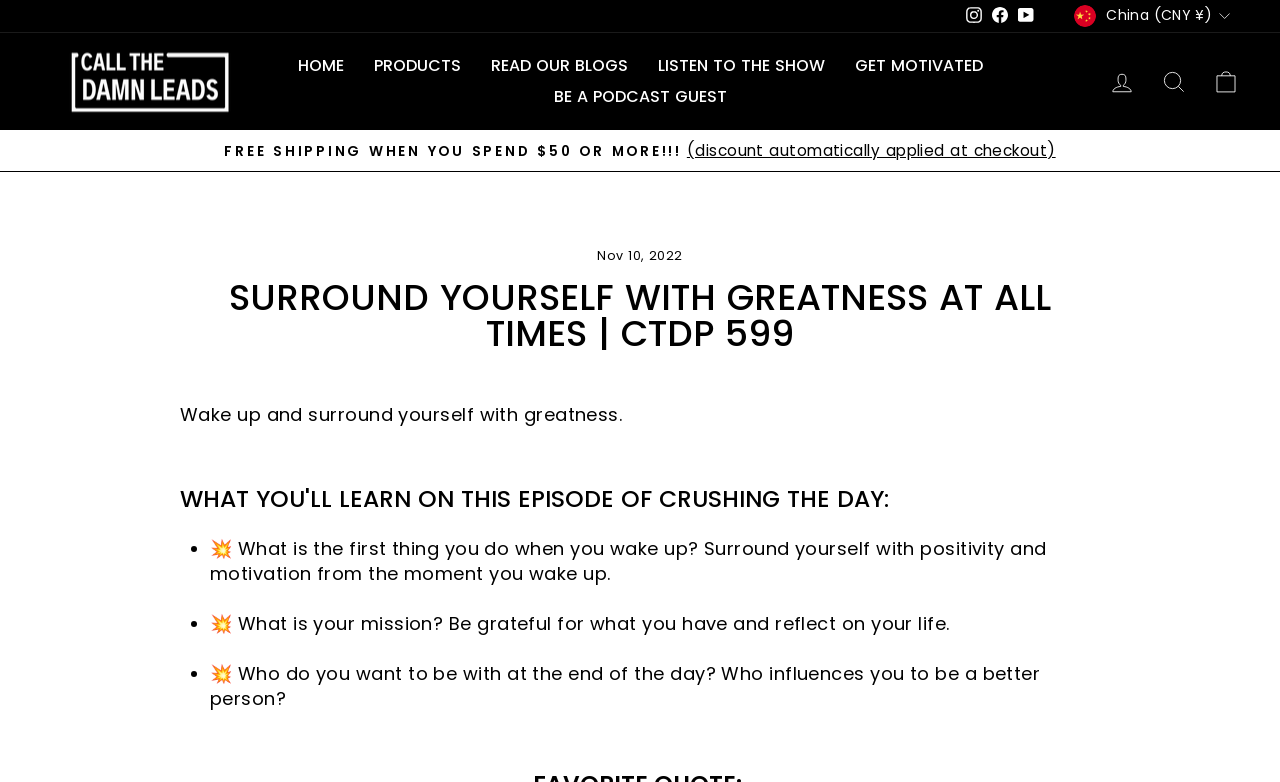Please locate the clickable area by providing the bounding box coordinates to follow this instruction: "Go to HOME page".

[0.221, 0.065, 0.28, 0.105]